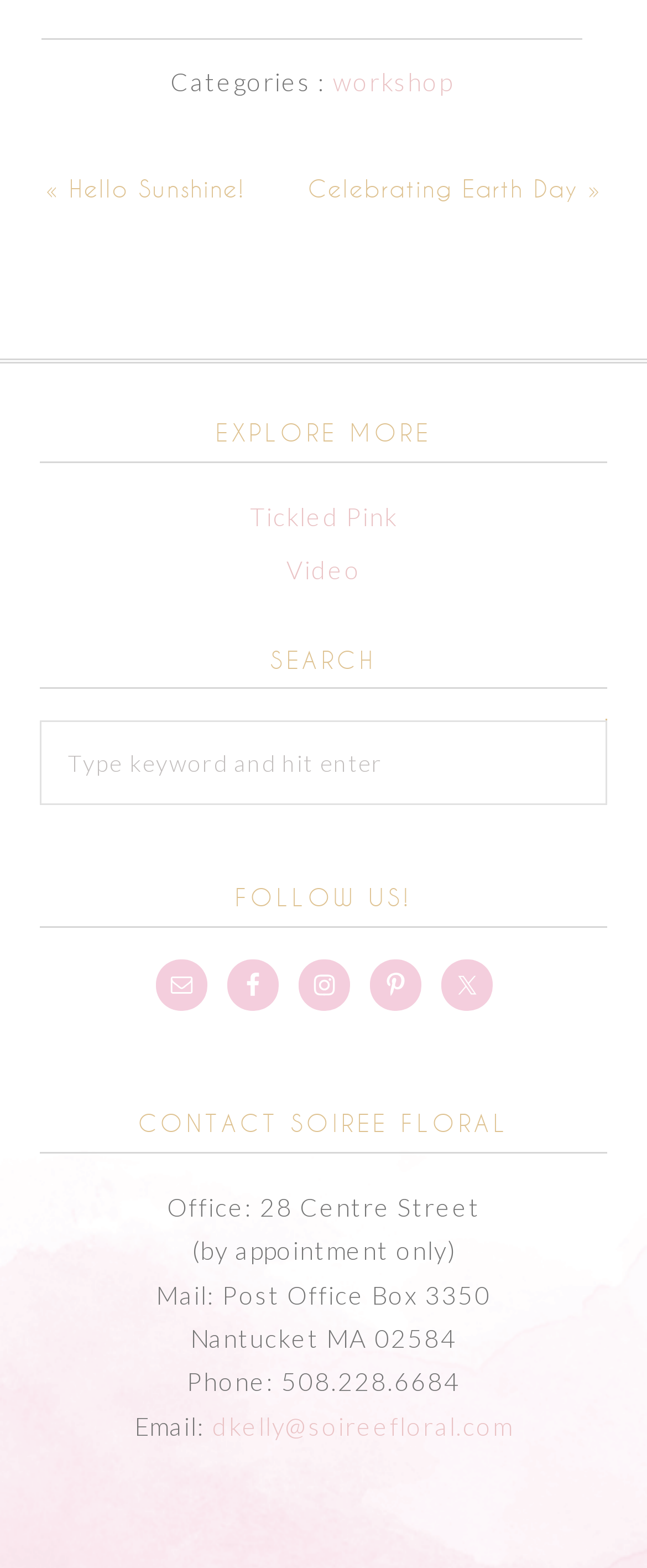Provide the bounding box coordinates of the HTML element this sentence describes: "Pinterest". The bounding box coordinates consist of four float numbers between 0 and 1, i.e., [left, top, right, bottom].

[0.571, 0.612, 0.65, 0.645]